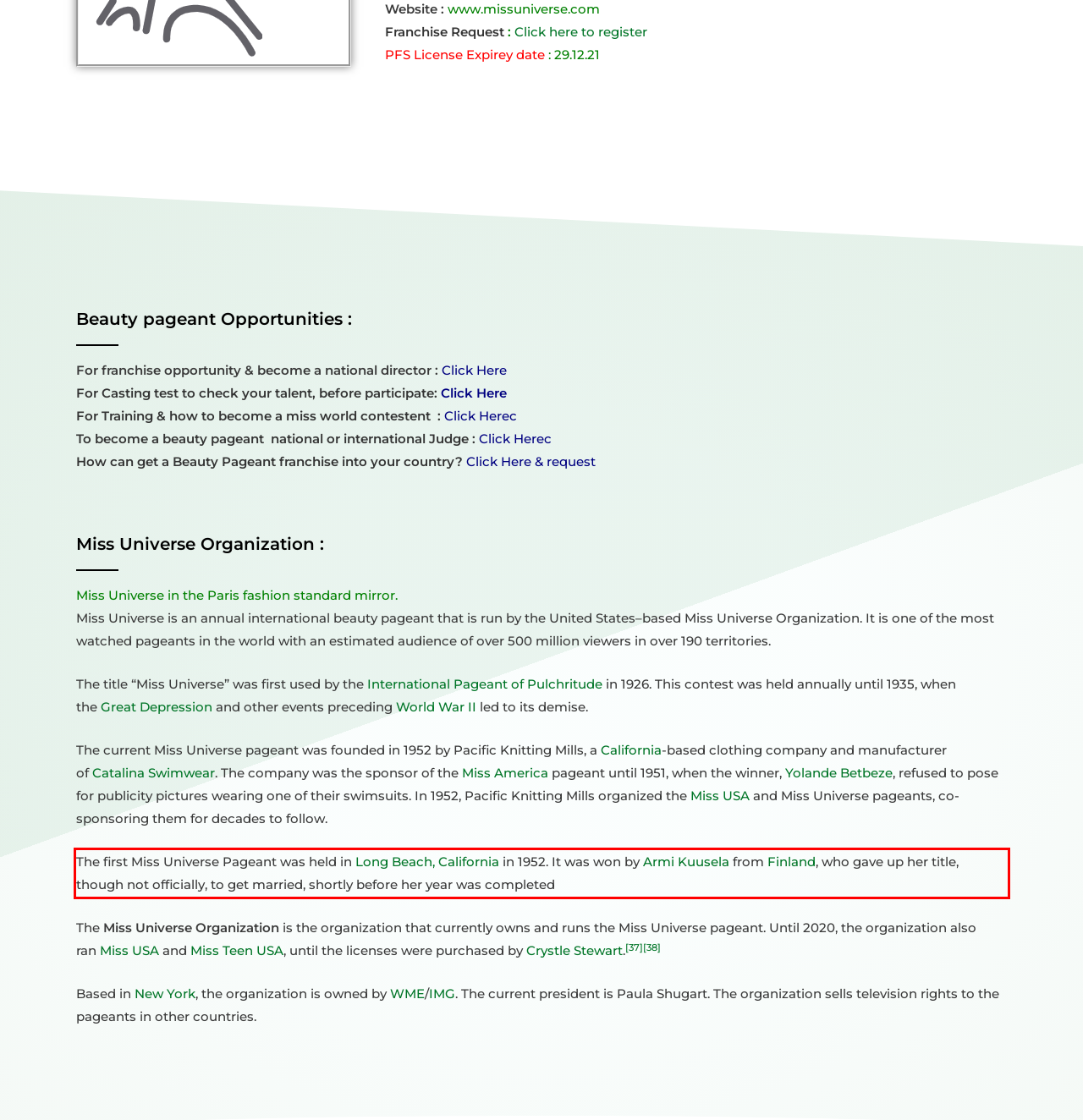In the screenshot of the webpage, find the red bounding box and perform OCR to obtain the text content restricted within this red bounding box.

The first Miss Universe Pageant was held in Long Beach, California in 1952. It was won by Armi Kuusela from Finland, who gave up her title, though not officially, to get married, shortly before her year was completed